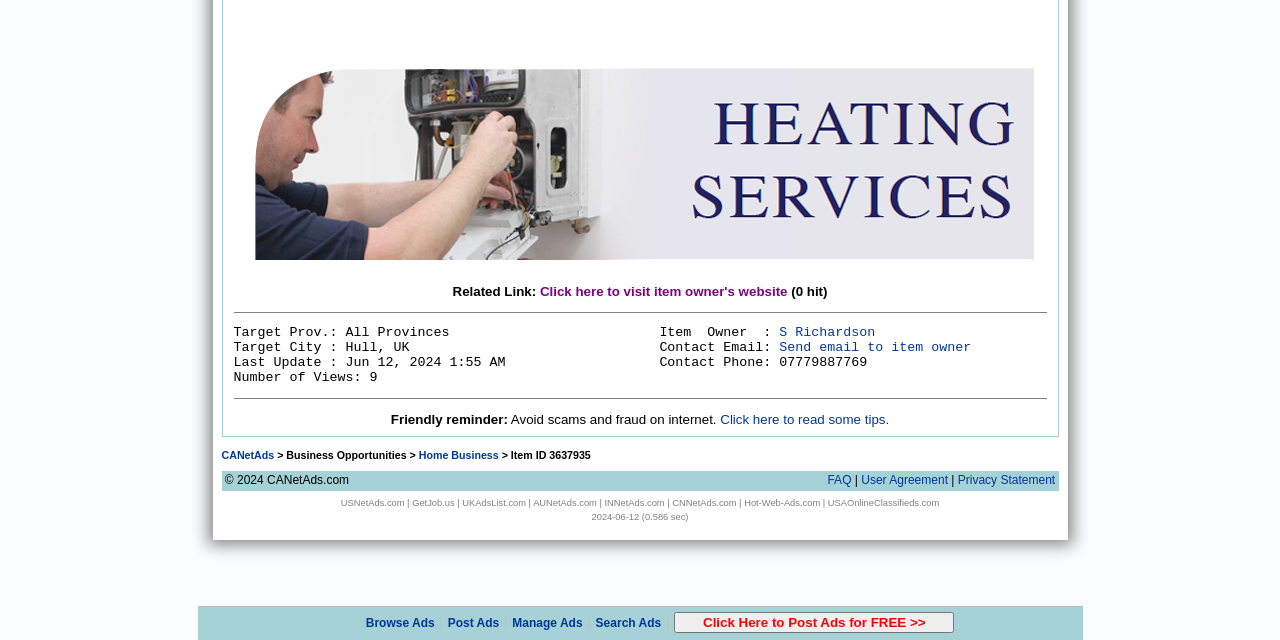Determine the bounding box for the UI element as described: "GetJob.us". The coordinates should be represented as four float numbers between 0 and 1, formatted as [left, top, right, bottom].

[0.322, 0.778, 0.355, 0.793]